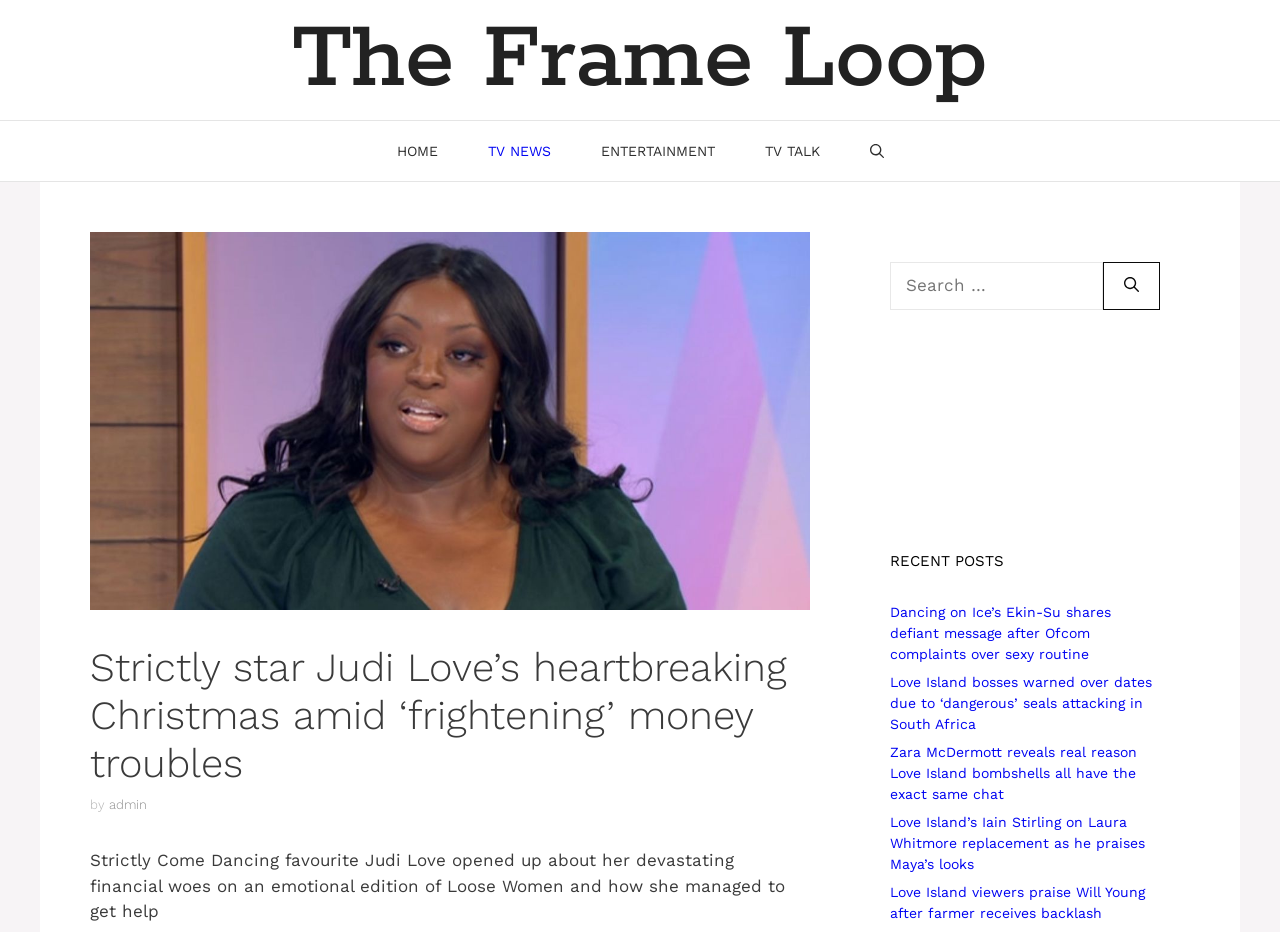Bounding box coordinates are to be given in the format (top-left x, top-left y, bottom-right x, bottom-right y). All values must be floating point numbers between 0 and 1. Provide the bounding box coordinate for the UI element described as: Entertainment

[0.45, 0.13, 0.578, 0.194]